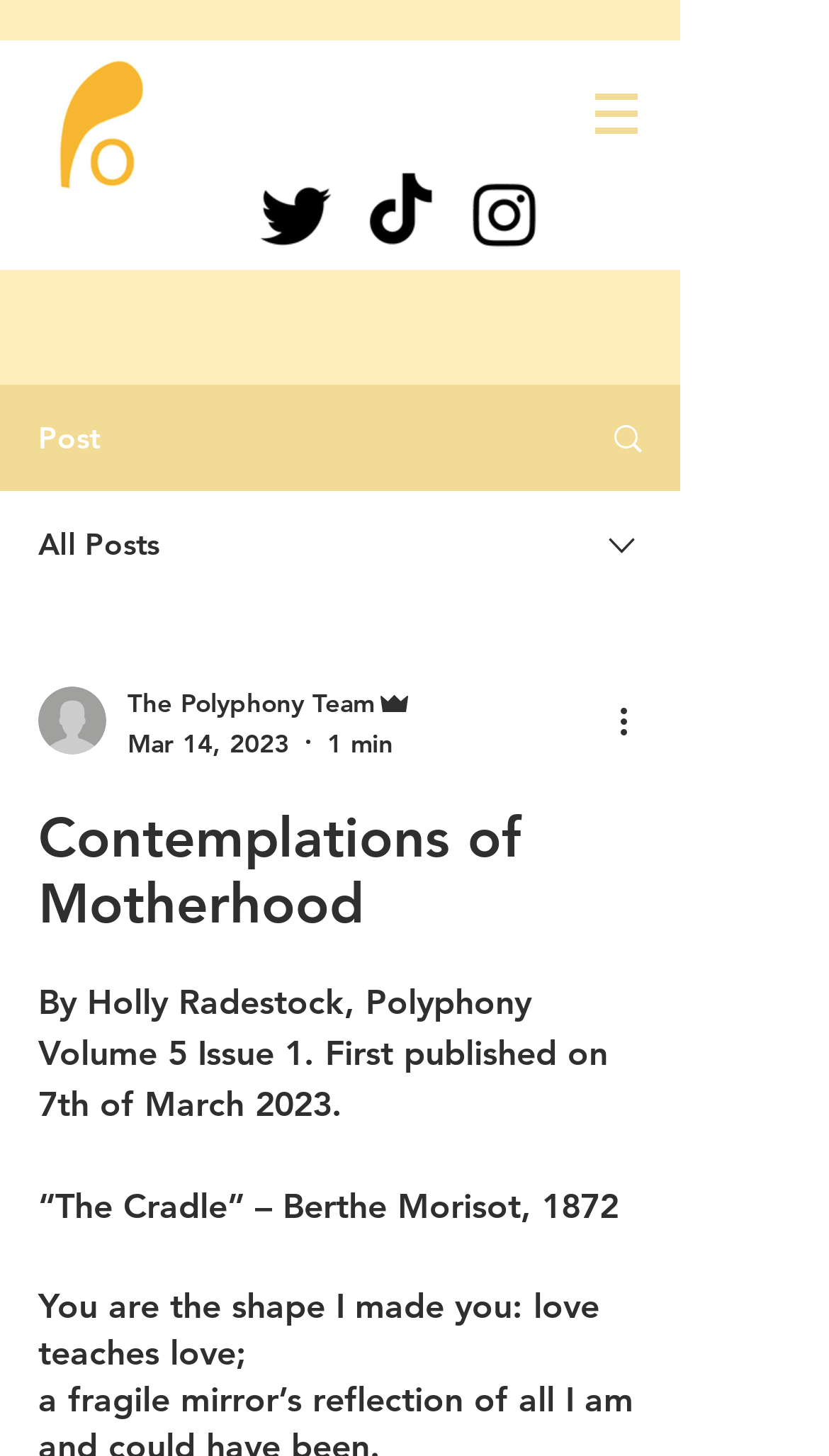Provide a thorough and detailed response to the question by examining the image: 
What is the name of the author?

The author's name is mentioned in the text 'By Holly Radestock, Polyphony Volume 5 Issue 1. First published on 7th of March 2023.' which is a part of the webpage content.